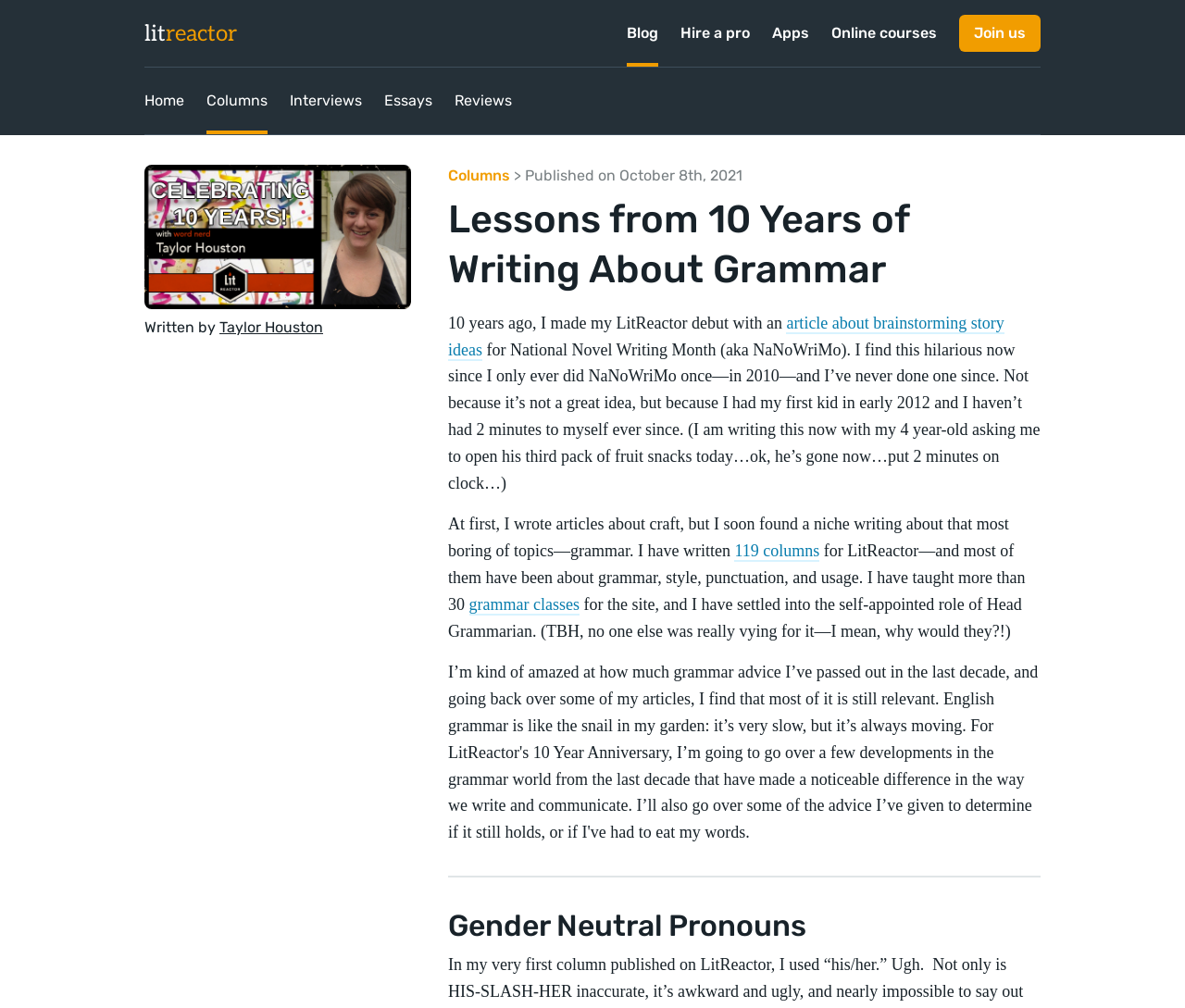Please determine the bounding box coordinates of the area that needs to be clicked to complete this task: 'Read the article about 'brainstorming story ideas''. The coordinates must be four float numbers between 0 and 1, formatted as [left, top, right, bottom].

[0.378, 0.311, 0.848, 0.358]